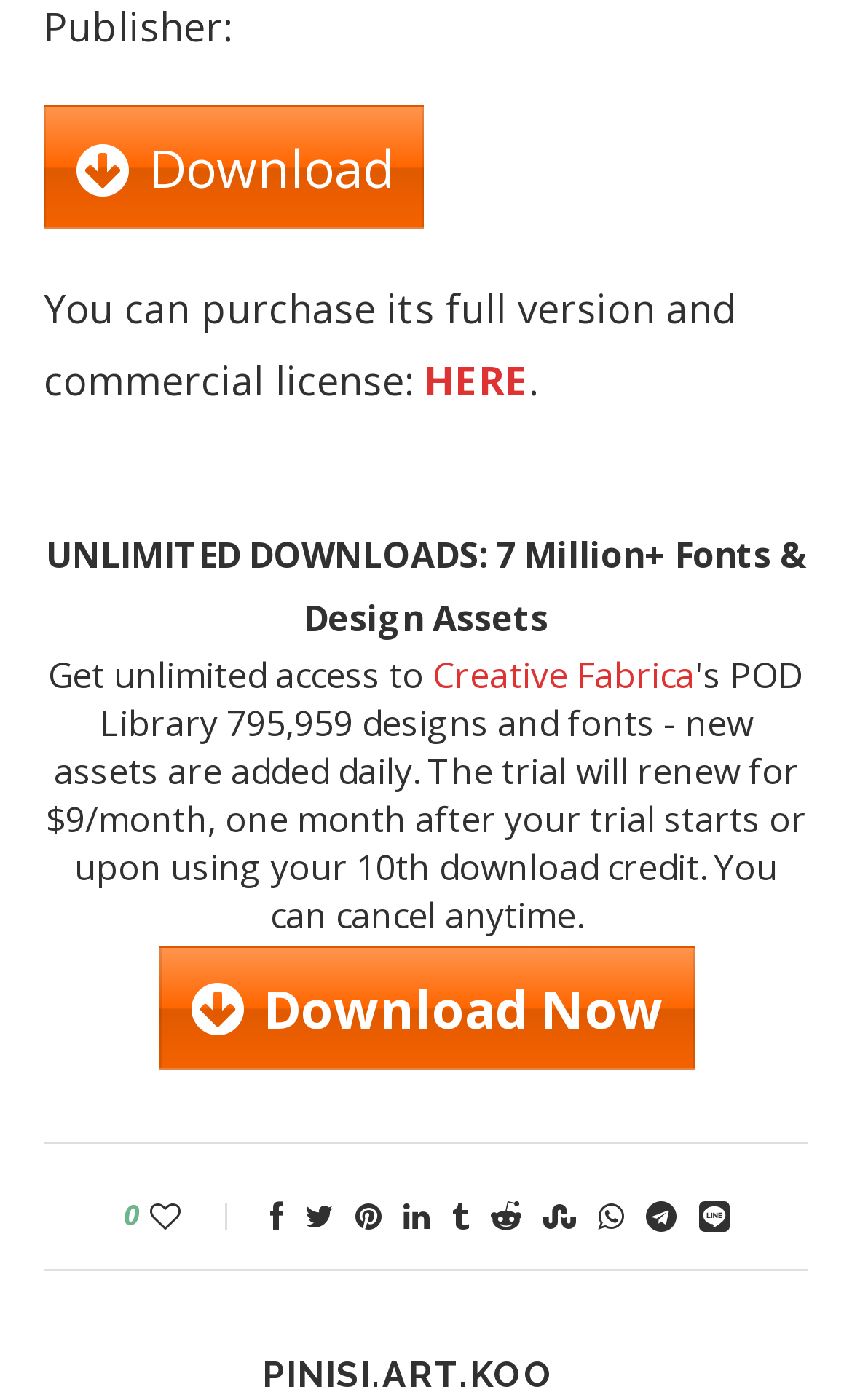Could you specify the bounding box coordinates for the clickable section to complete the following instruction: "Download Now"?

[0.186, 0.675, 0.814, 0.764]